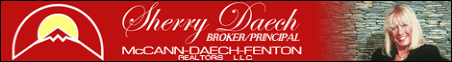What is Sherry Daech's professional role?
Please use the image to provide an in-depth answer to the question.

The banner highlights Sherry Daech's professional role as Broker/Principal at McCann-Daech Fenton Realtors, LLC, suggesting experience and a focus on client service in real estate transactions.